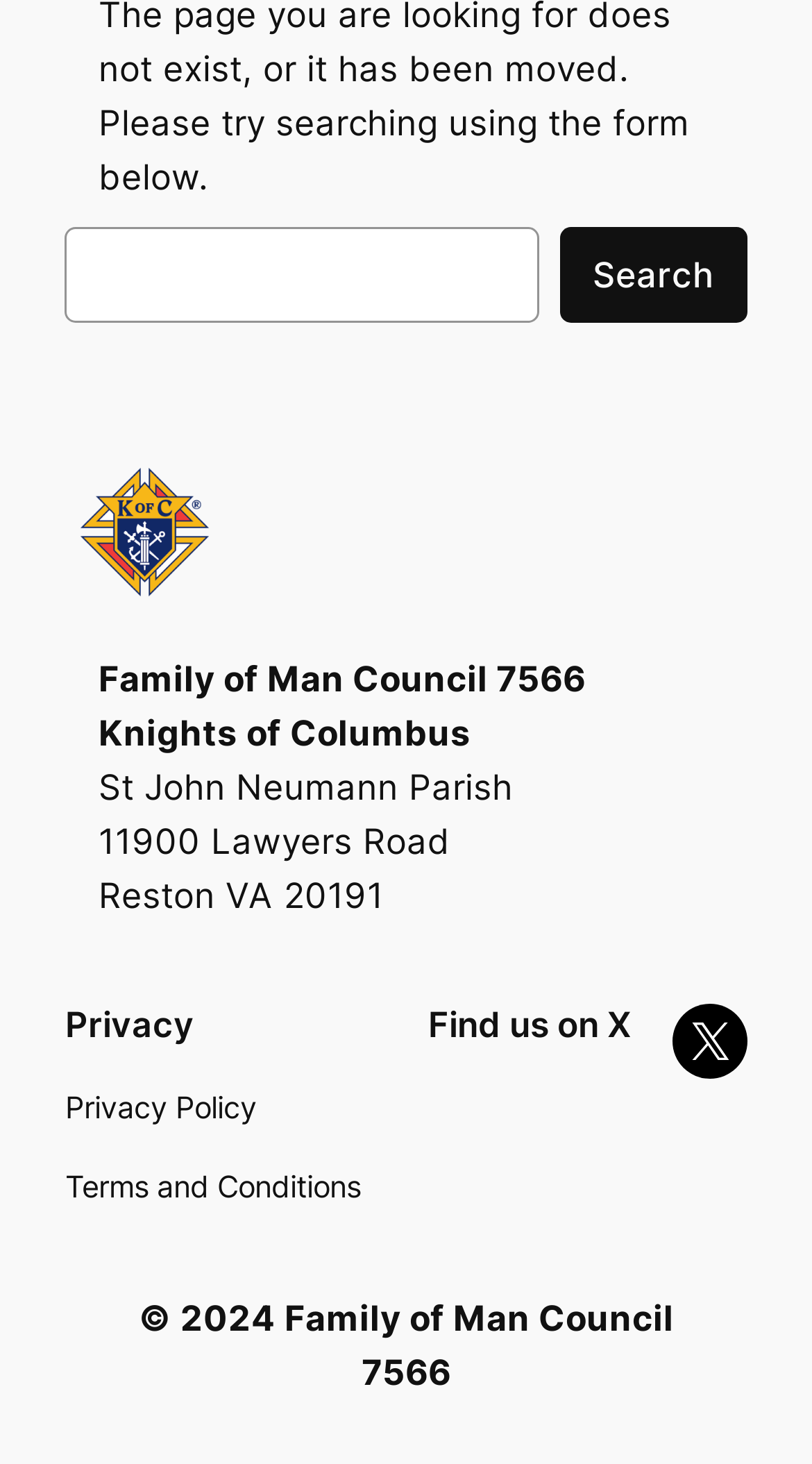Using the description: "Terms of Service", determine the UI element's bounding box coordinates. Ensure the coordinates are in the format of four float numbers between 0 and 1, i.e., [left, top, right, bottom].

None